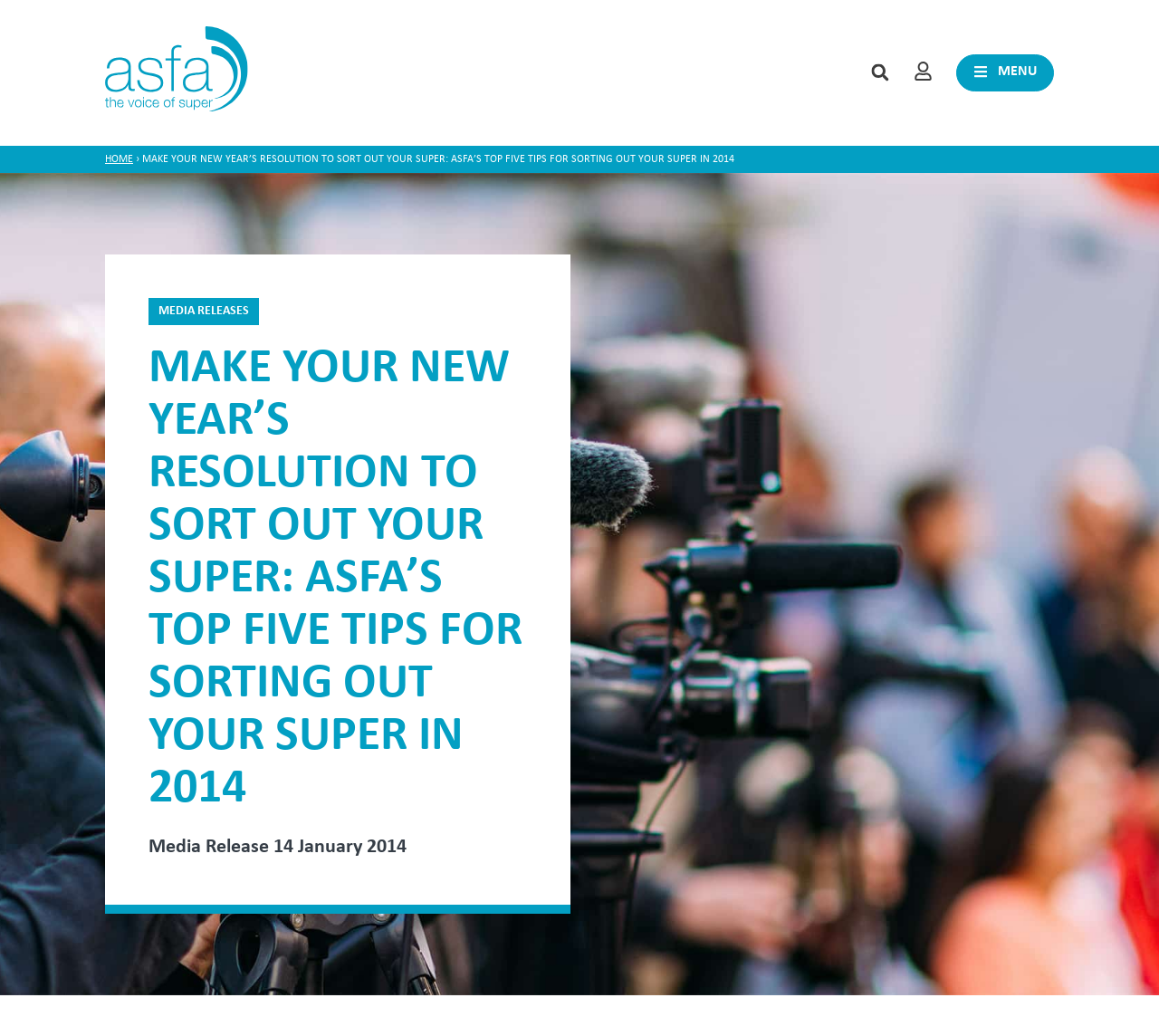What is the date of the media release?
Please ensure your answer to the question is detailed and covers all necessary aspects.

I found the date of the media release by looking at the static text element that says 'Media Release 14 January 2014' located at the bottom of the webpage.